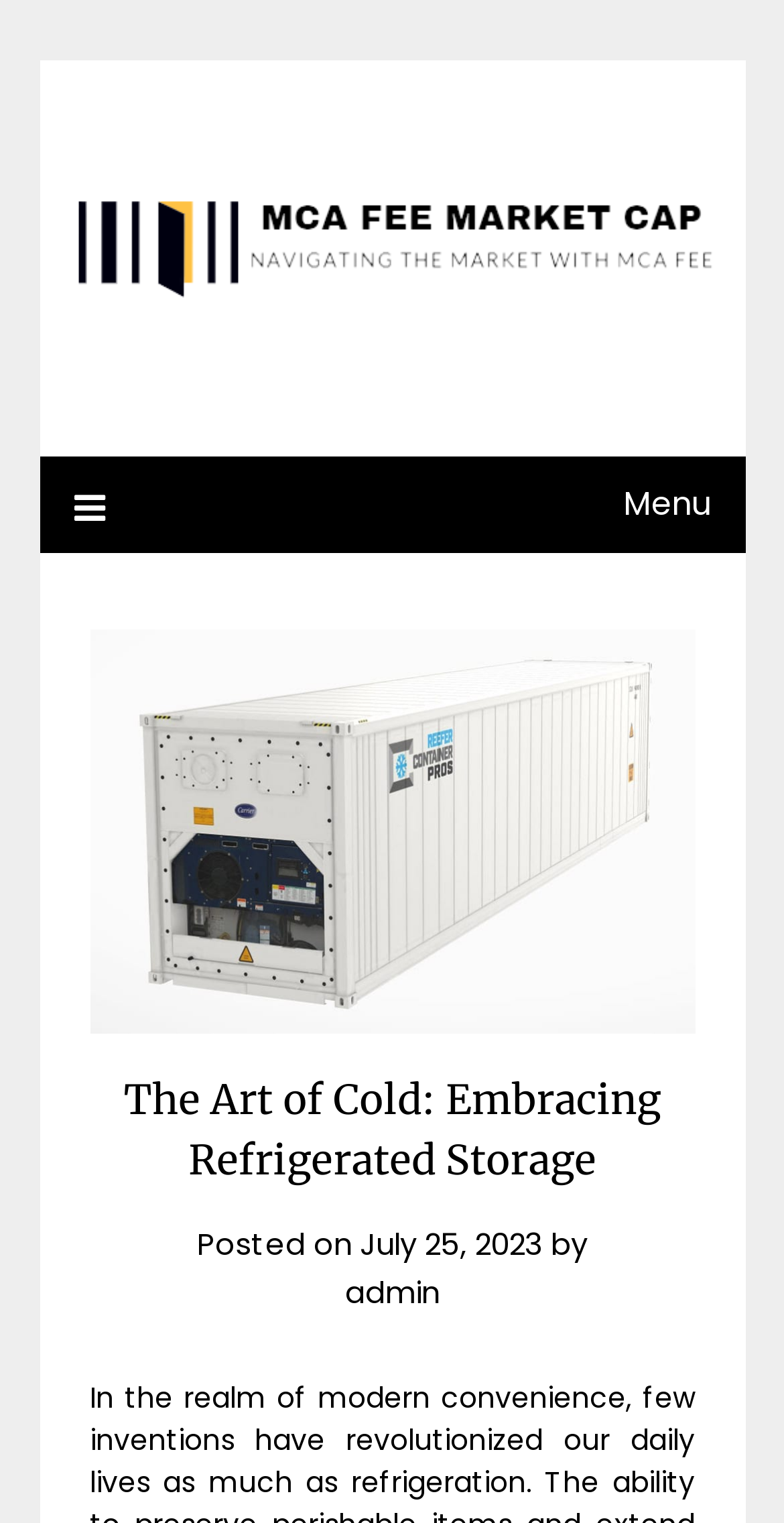Is the menu expanded?
Look at the image and respond with a one-word or short phrase answer.

False